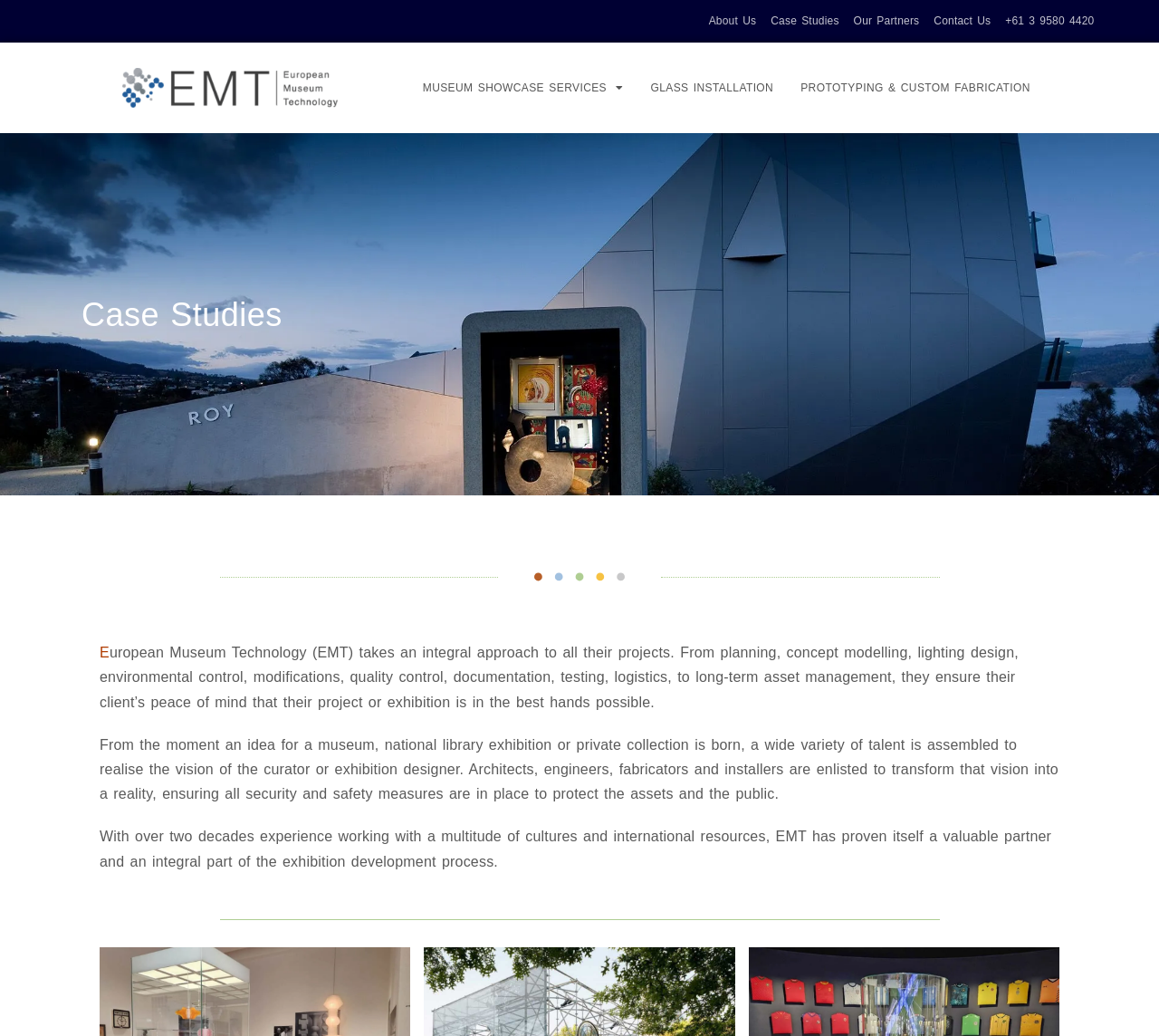Locate the UI element described by Museum Showcase Services in the provided webpage screenshot. Return the bounding box coordinates in the format (top-left x, top-left y, bottom-right x, bottom-right y), ensuring all values are between 0 and 1.

[0.353, 0.065, 0.55, 0.105]